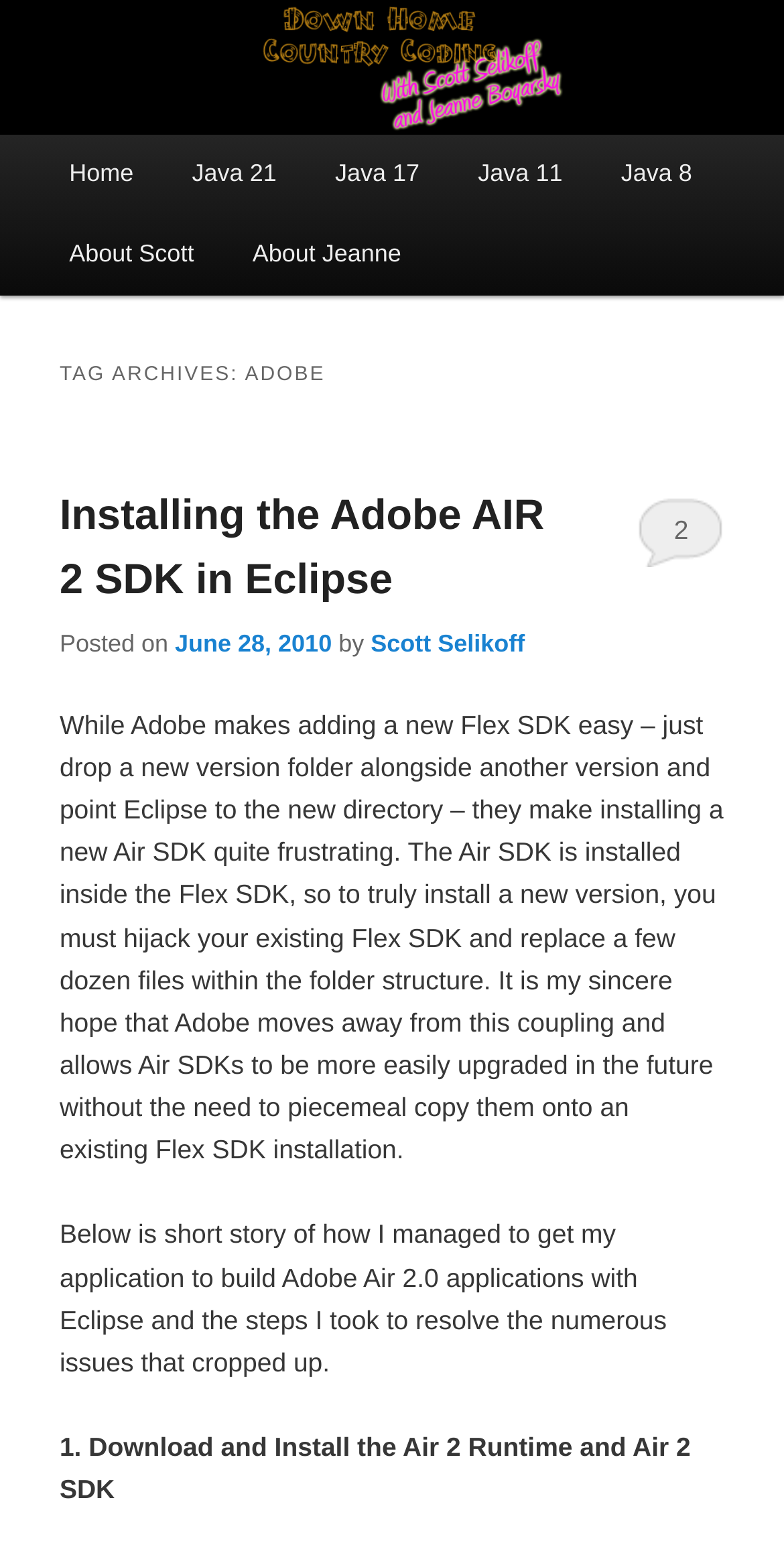Please find the bounding box for the following UI element description. Provide the coordinates in (top-left x, top-left y, bottom-right x, bottom-right y) format, with values between 0 and 1: Java 8

[0.755, 0.088, 0.92, 0.14]